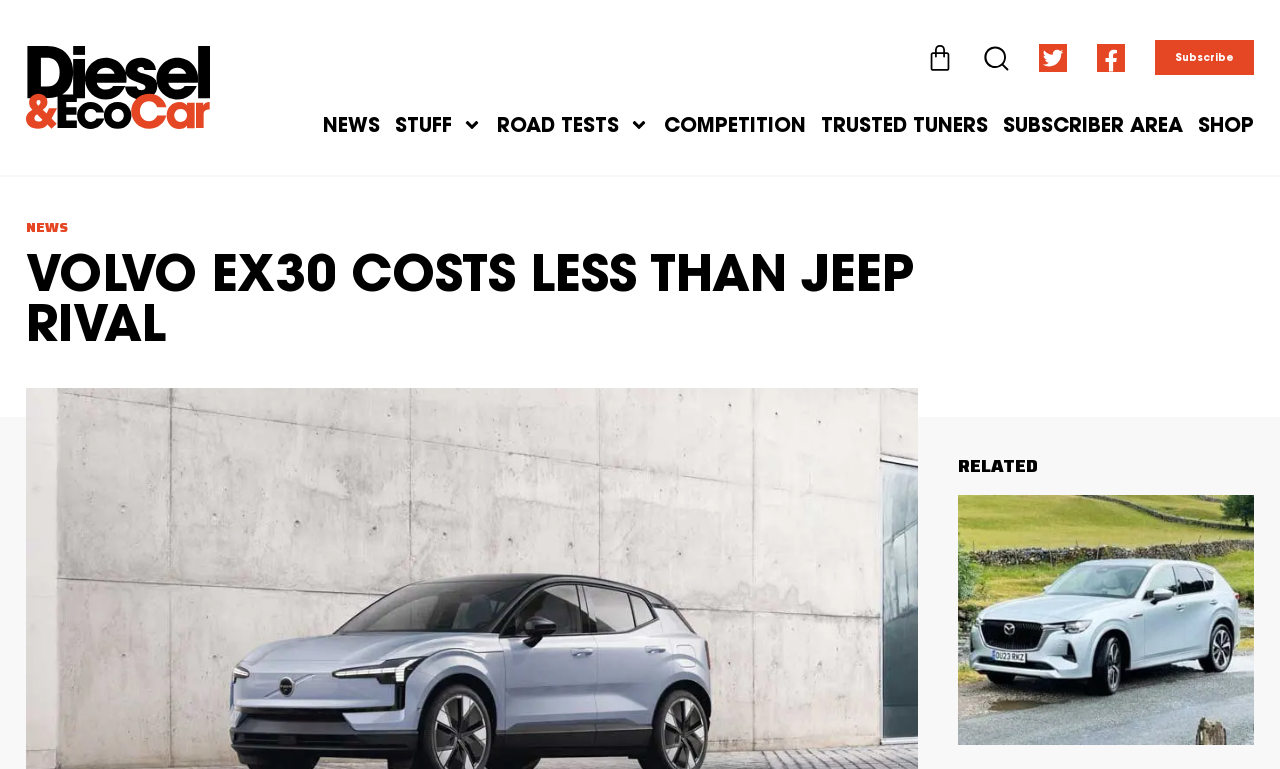Identify the bounding box coordinates of the specific part of the webpage to click to complete this instruction: "Browse SHOP".

[0.936, 0.15, 0.98, 0.176]